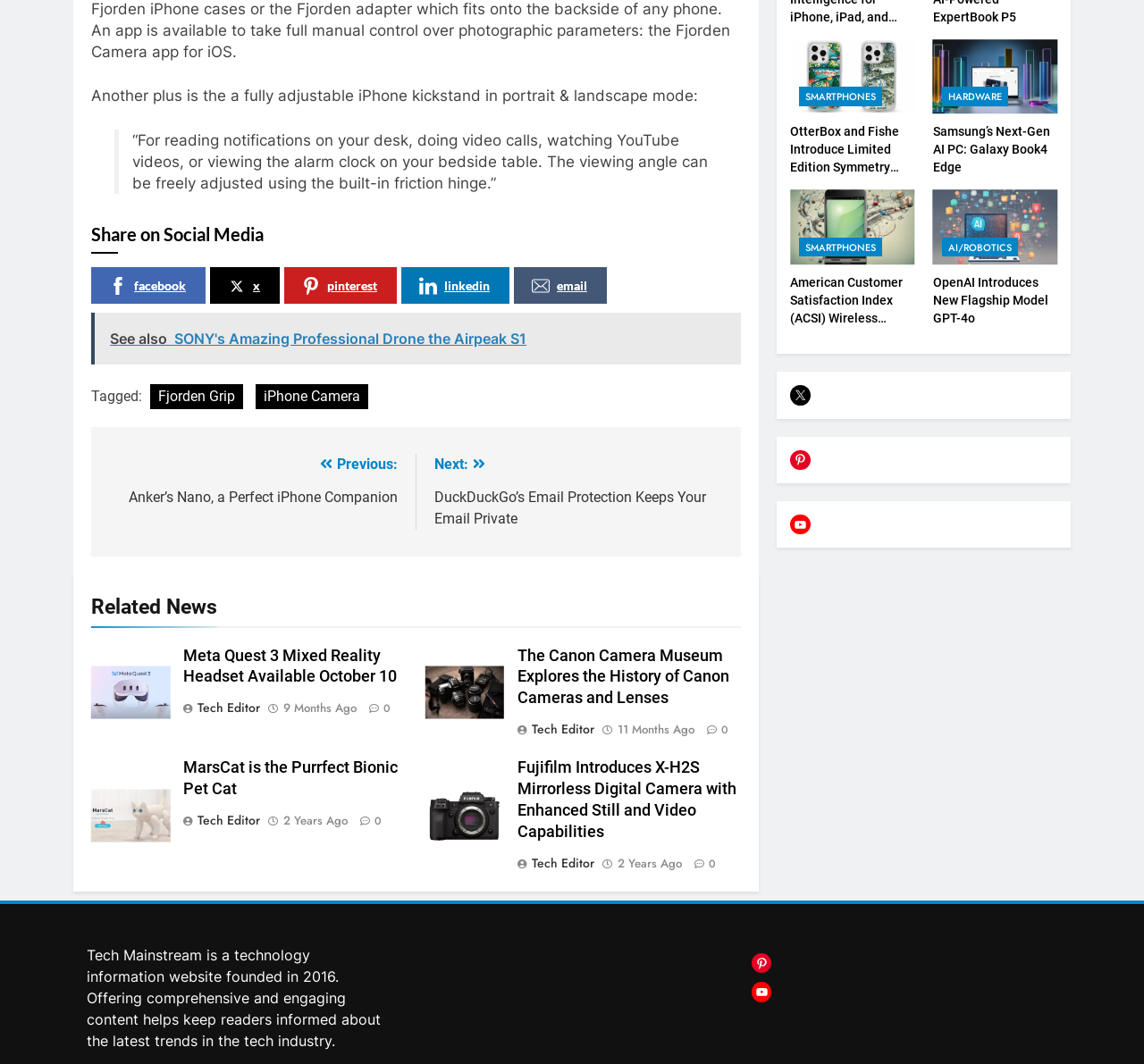Find the bounding box coordinates for the UI element that matches this description: "Tablets".

[0.782, 0.06, 0.818, 0.075]